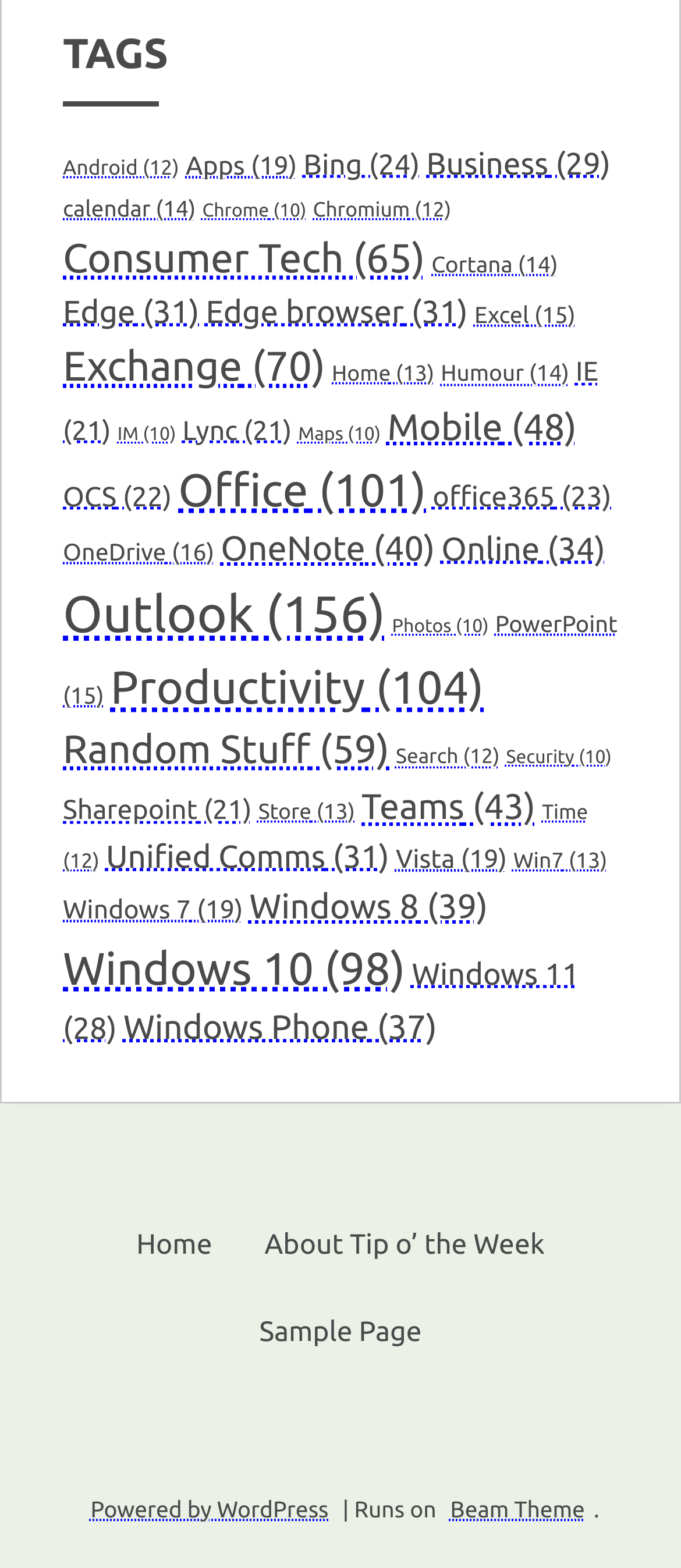Identify the bounding box coordinates of the area you need to click to perform the following instruction: "View 0-4yr Convertible Car Seat".

None